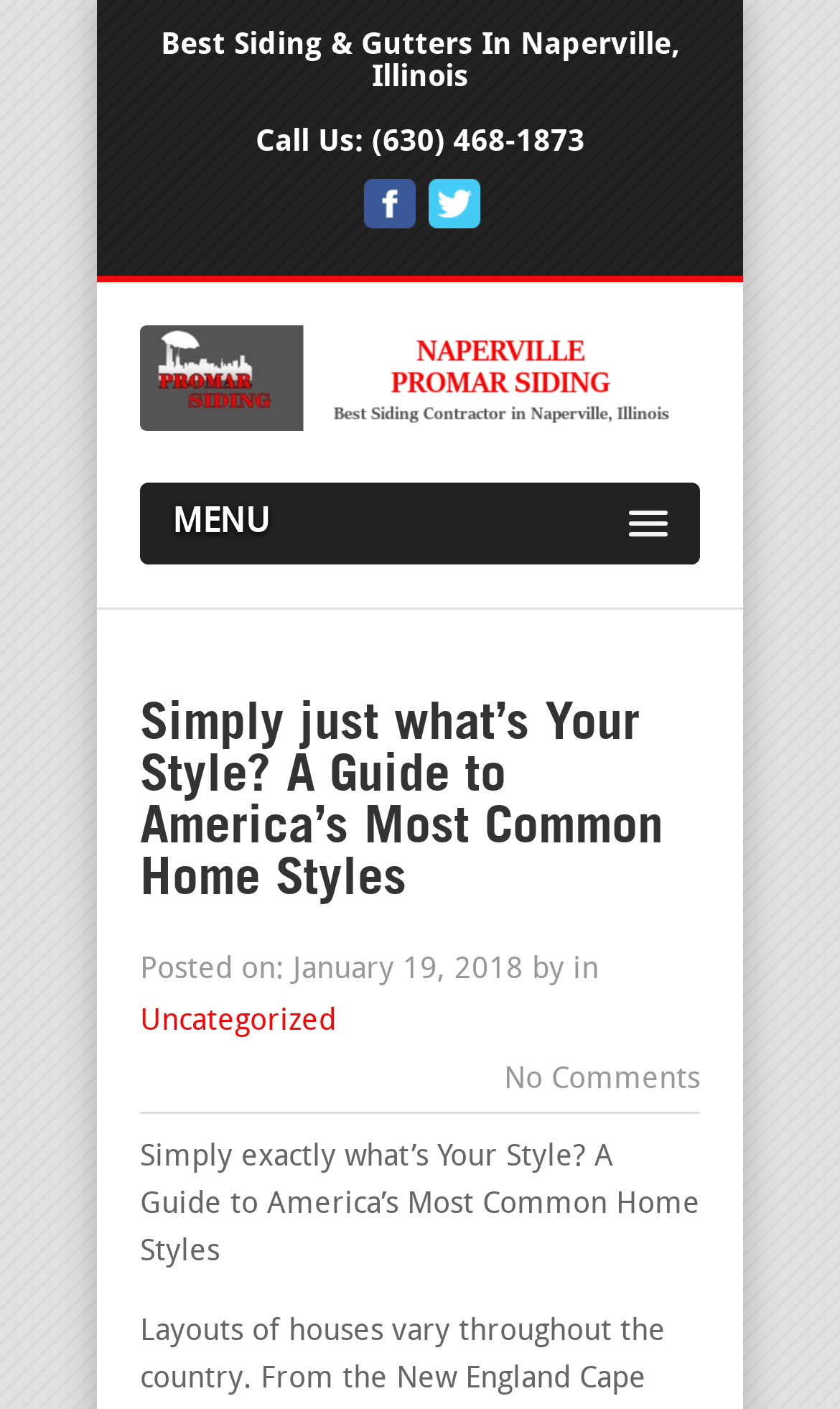Locate and generate the text content of the webpage's heading.

Simply just what’s Your Style? A Guide to America’s Most Common Home Styles